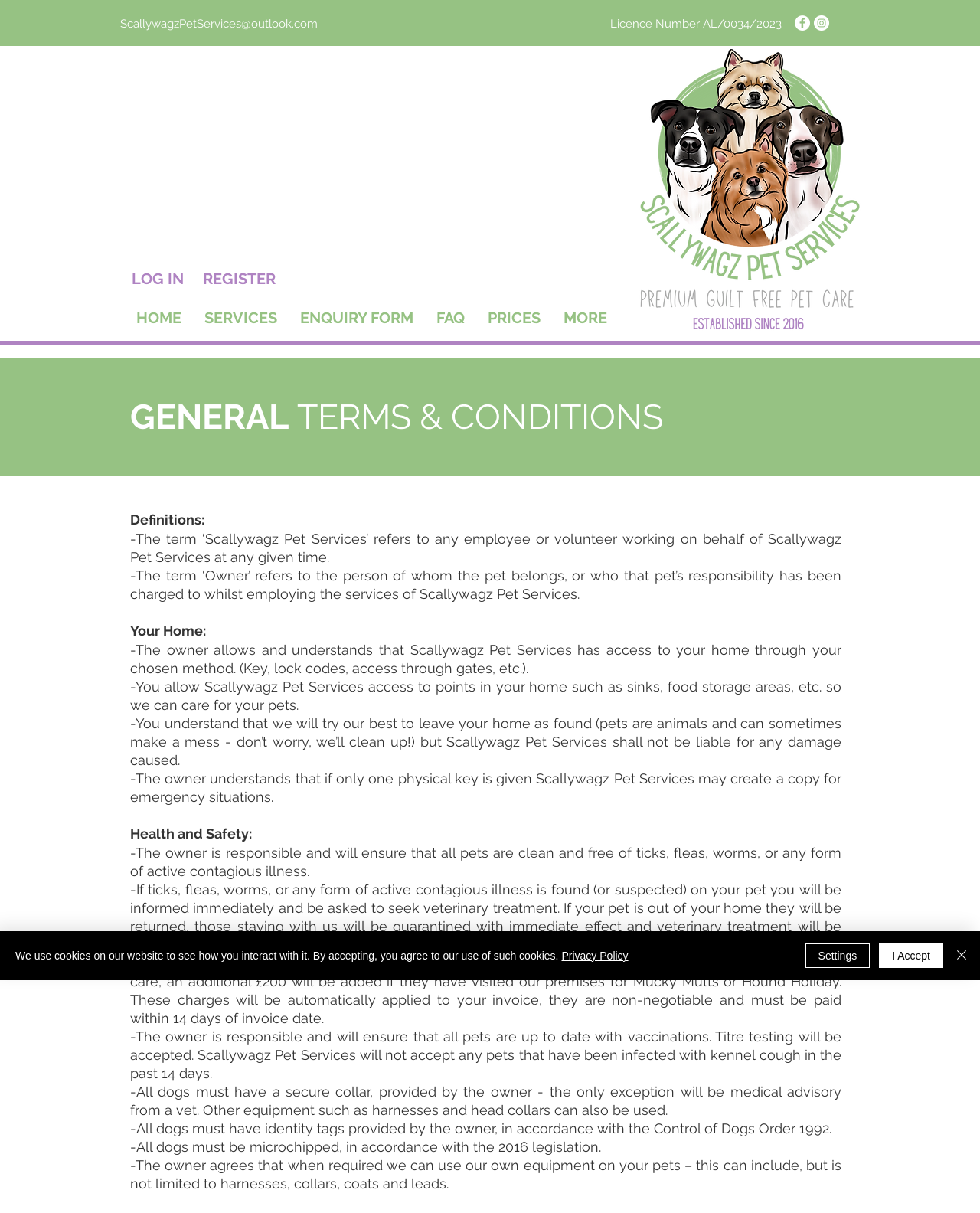Find the bounding box coordinates for the element that must be clicked to complete the instruction: "Click the HOME link". The coordinates should be four float numbers between 0 and 1, indicated as [left, top, right, bottom].

[0.127, 0.25, 0.197, 0.274]